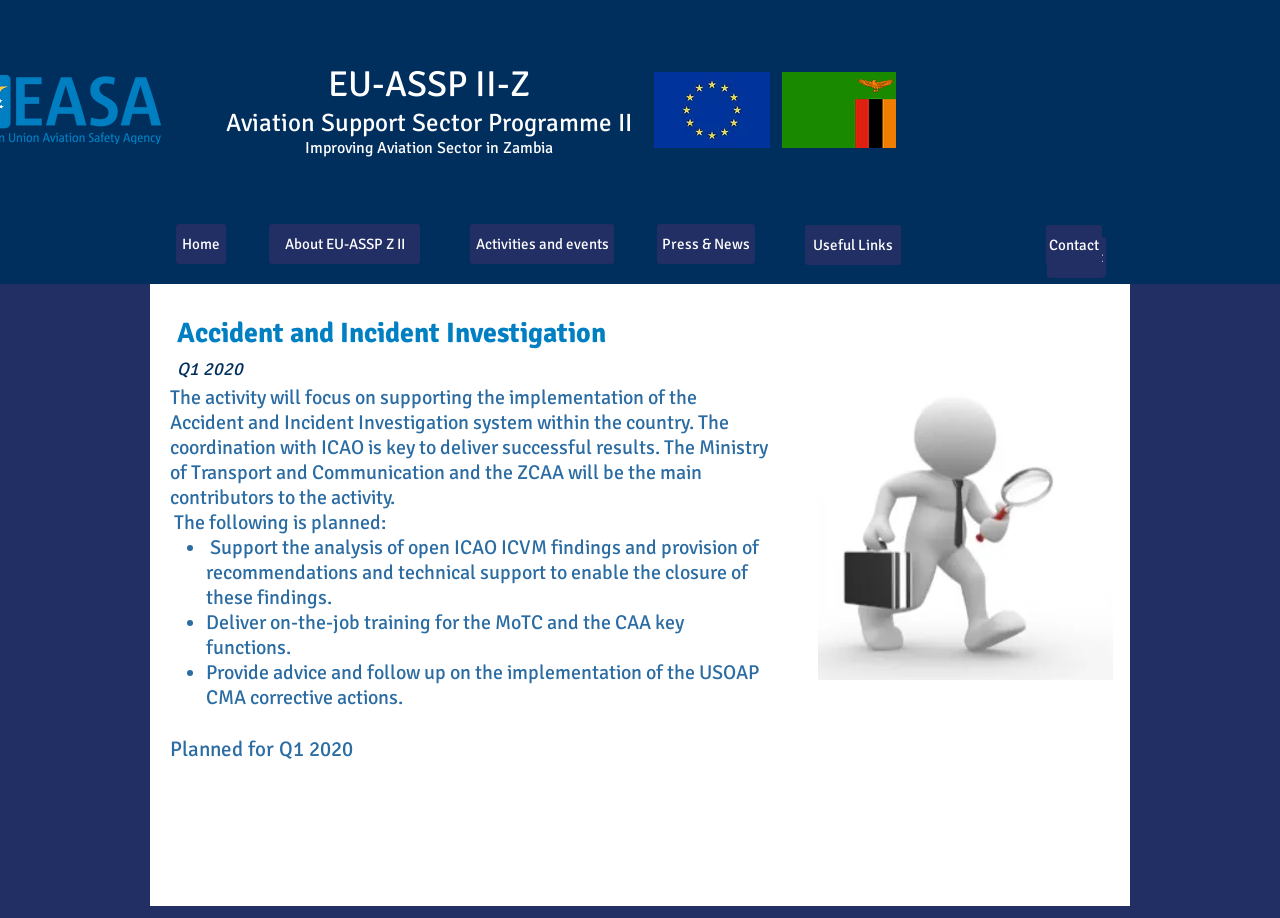What is the purpose of the on-the-job training?
Look at the screenshot and give a one-word or phrase answer.

For MoTC and CAA key functions